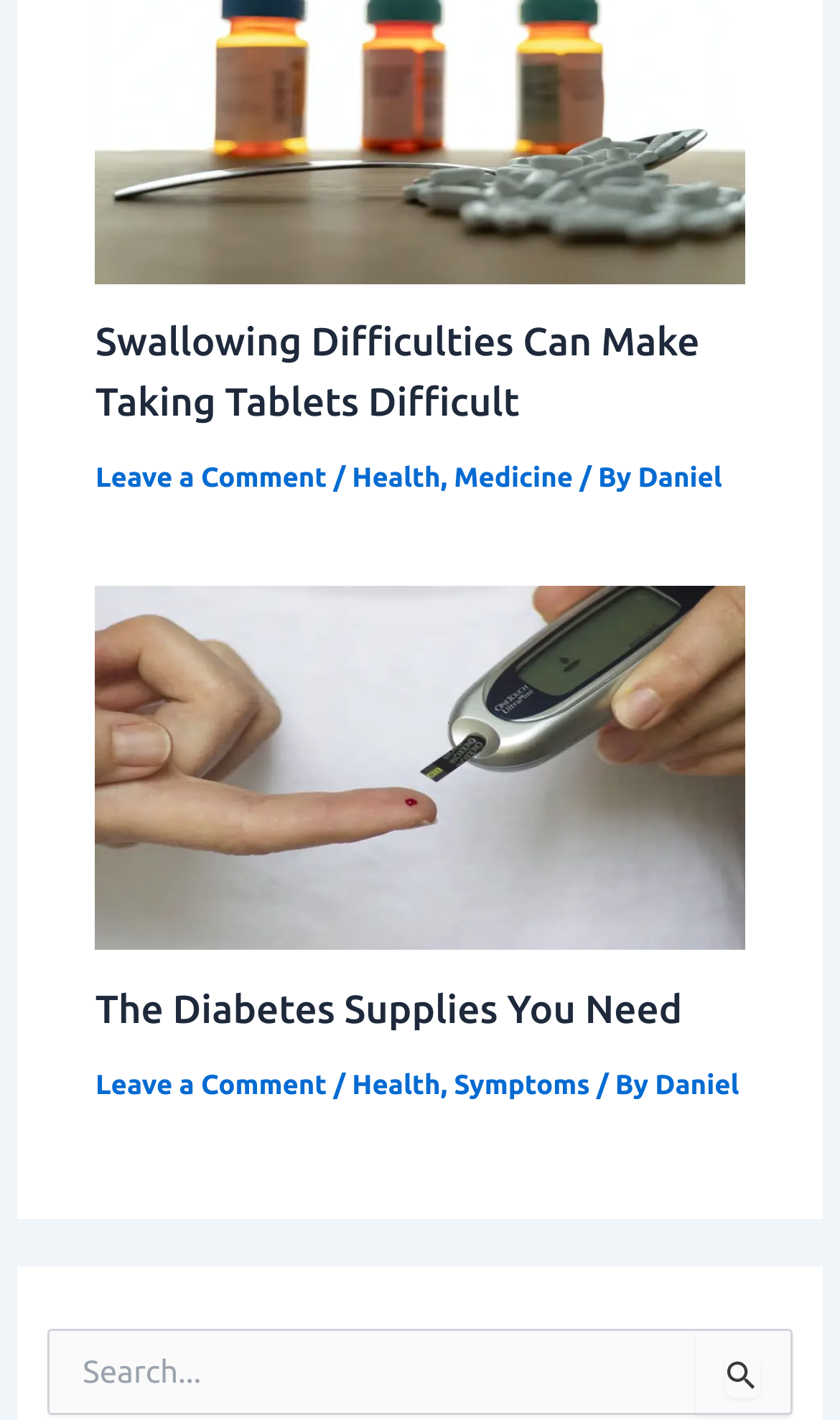Determine the bounding box coordinates for the HTML element mentioned in the following description: "Symptoms". The coordinates should be a list of four floats ranging from 0 to 1, represented as [left, top, right, bottom].

[0.54, 0.754, 0.702, 0.775]